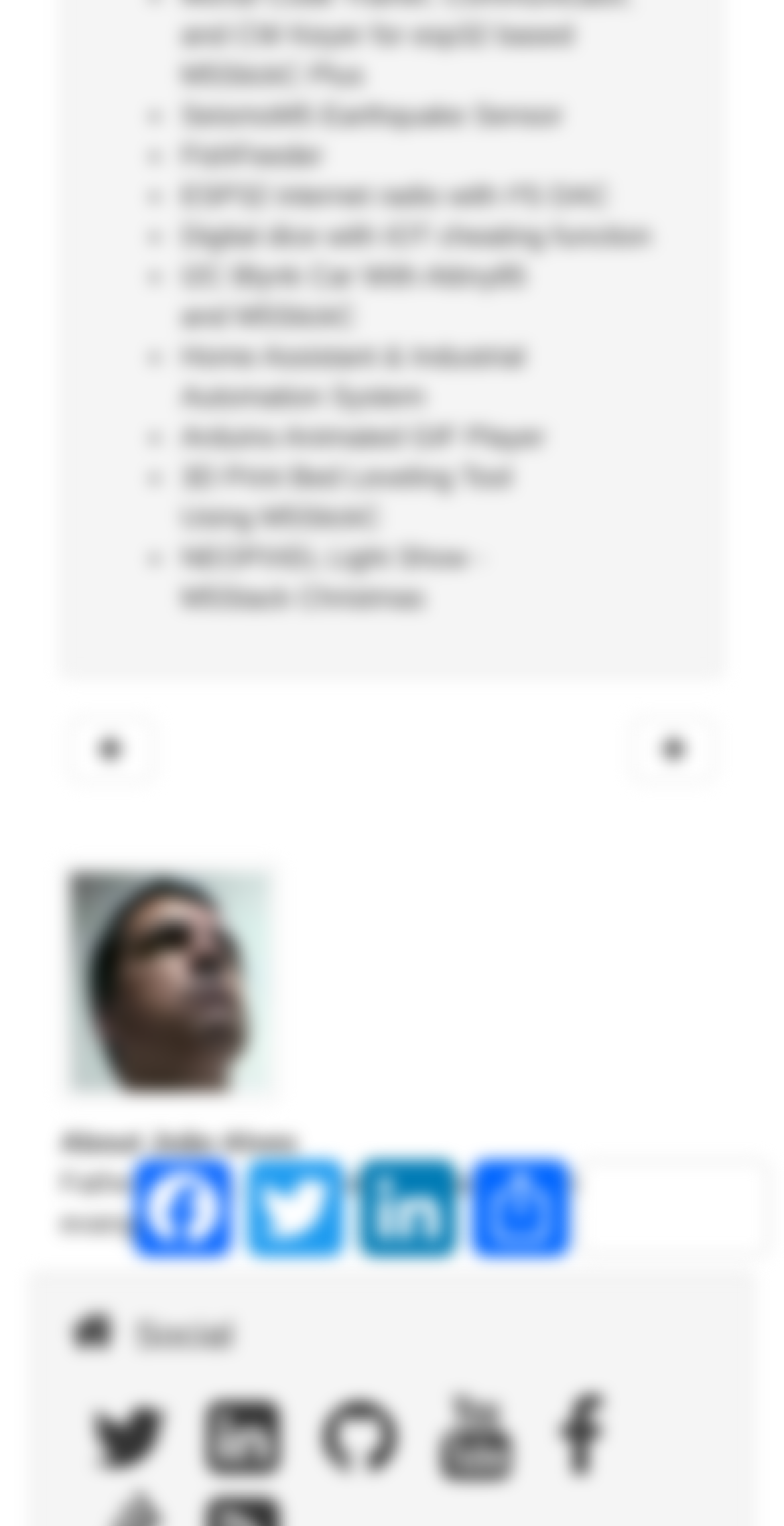Please find and report the bounding box coordinates of the element to click in order to perform the following action: "Explore Home Assistant & Industrial Automation System". The coordinates should be expressed as four float numbers between 0 and 1, in the format [left, top, right, bottom].

[0.231, 0.223, 0.67, 0.27]